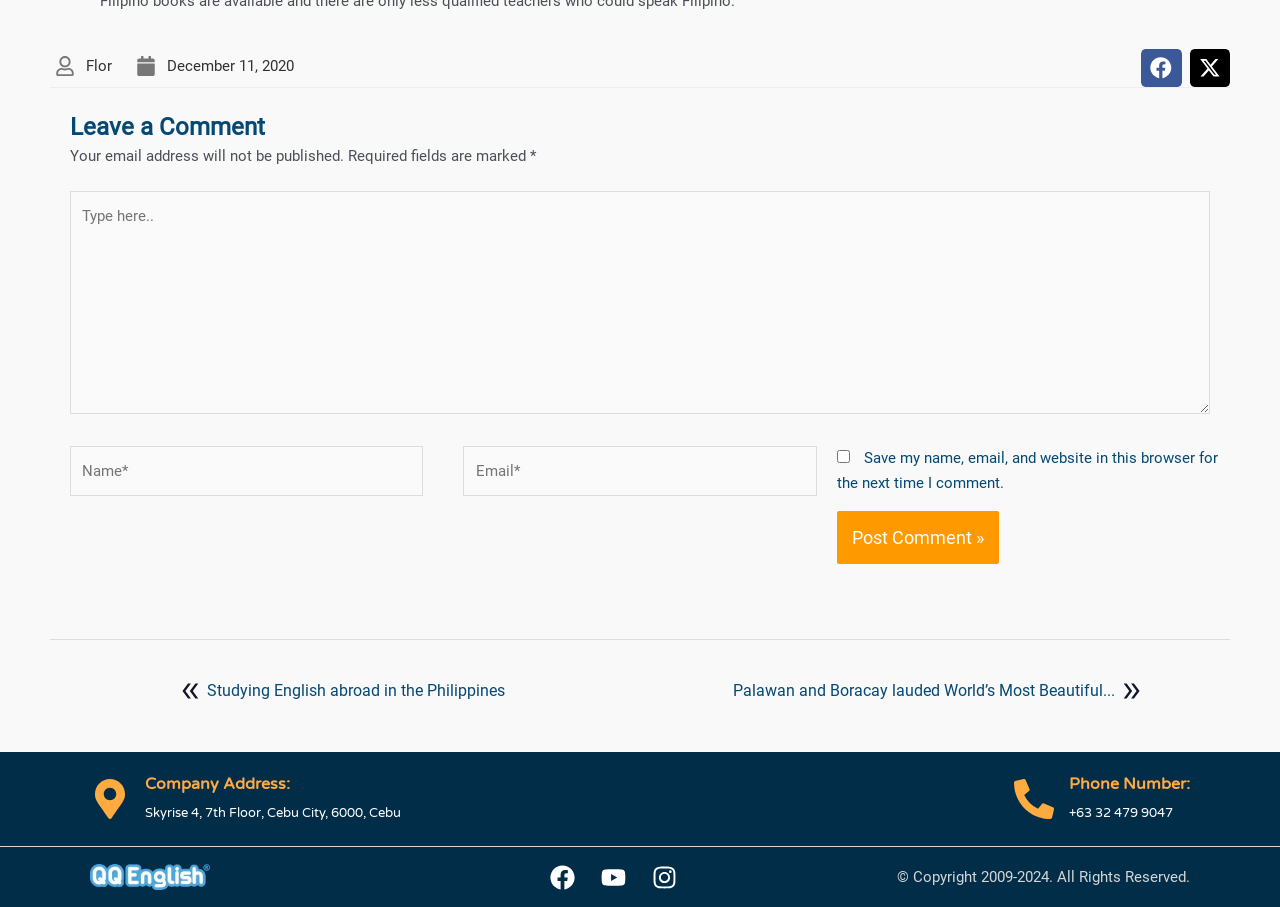What social media platforms are linked on the webpage?
Please provide a single word or phrase as your answer based on the screenshot.

Facebook, Youtube, Instagram